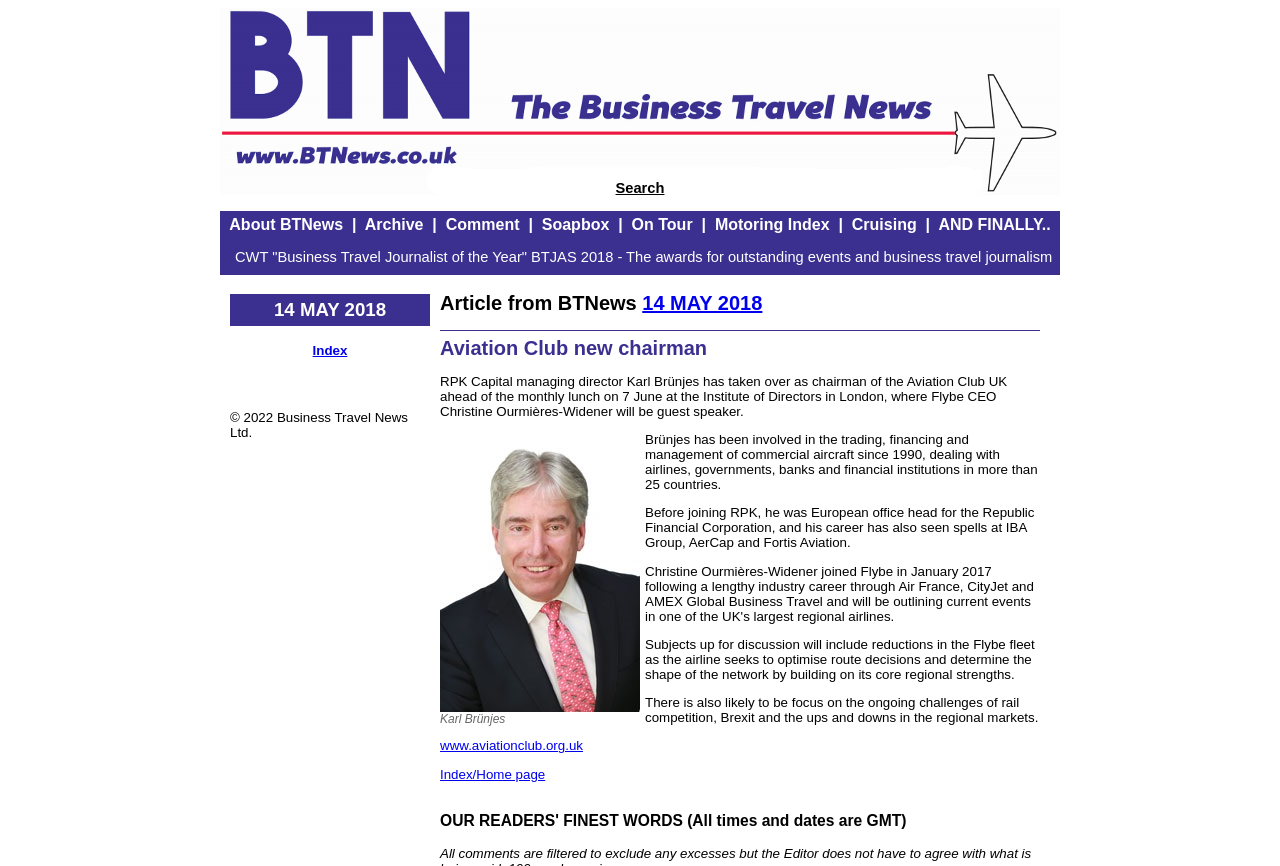Who is the new chairman of the Aviation Club UK?
Using the image as a reference, deliver a detailed and thorough answer to the question.

The answer can be found in the static text element with coordinates [0.344, 0.822, 0.395, 0.838], which mentions 'Karl Brünjes' as the new chairman of the Aviation Club UK.